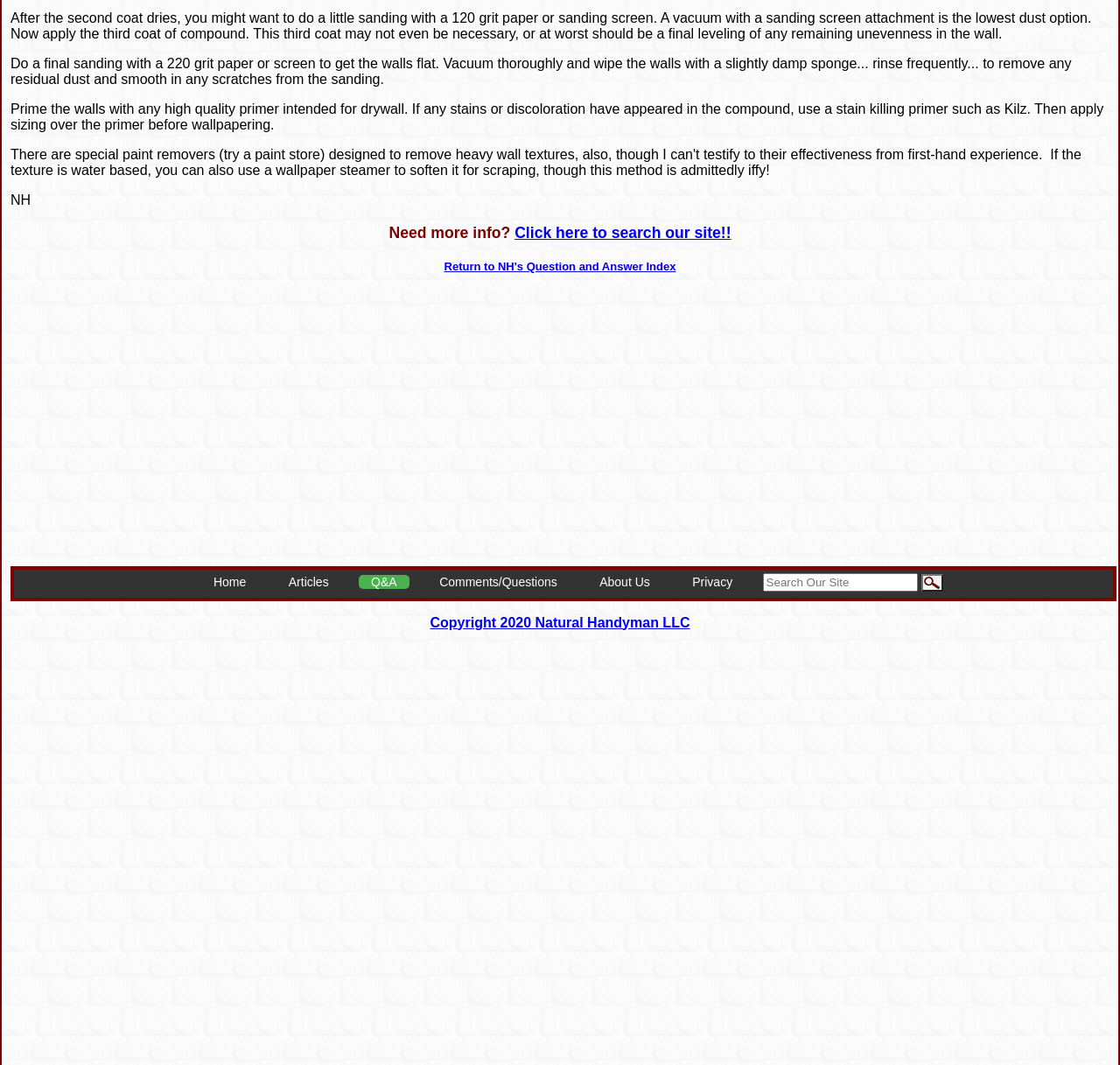Please identify the bounding box coordinates of the element that needs to be clicked to perform the following instruction: "Return to question and answer index".

[0.397, 0.244, 0.603, 0.256]